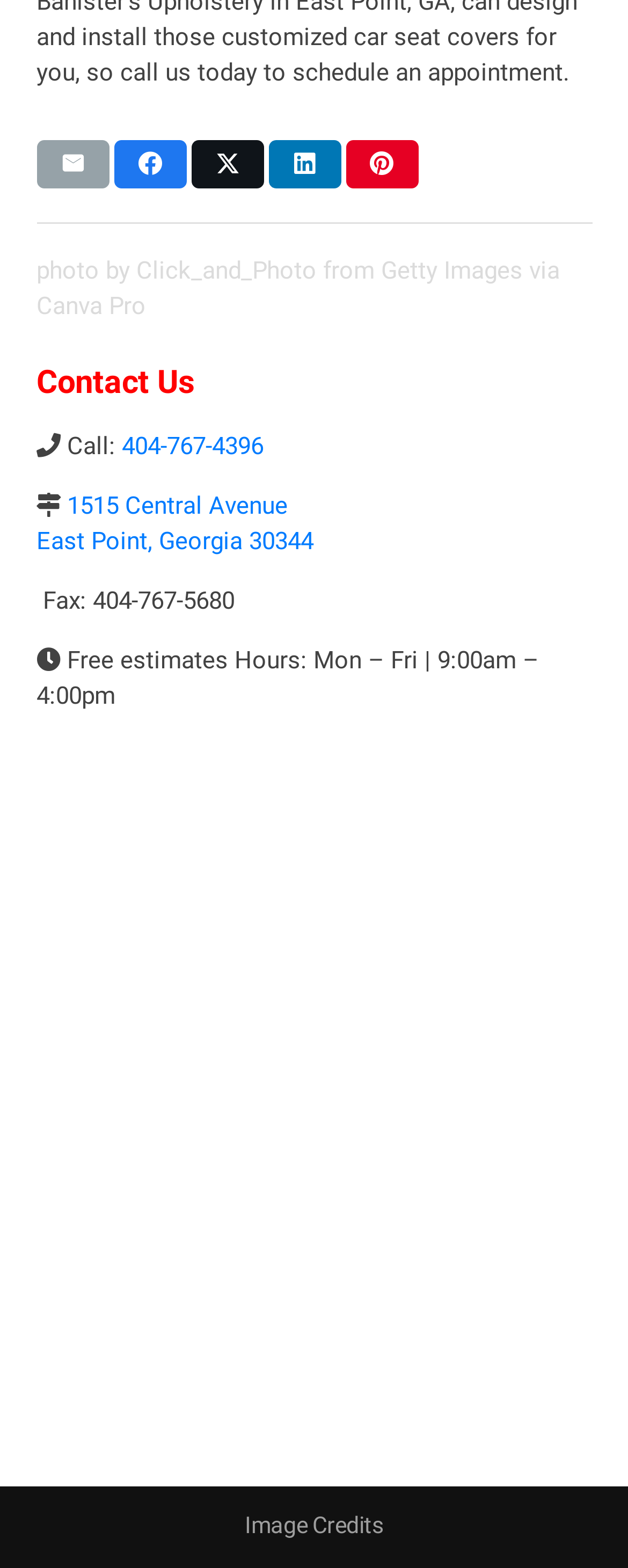Determine the bounding box for the UI element that matches this description: "Self-Paced Courses".

None